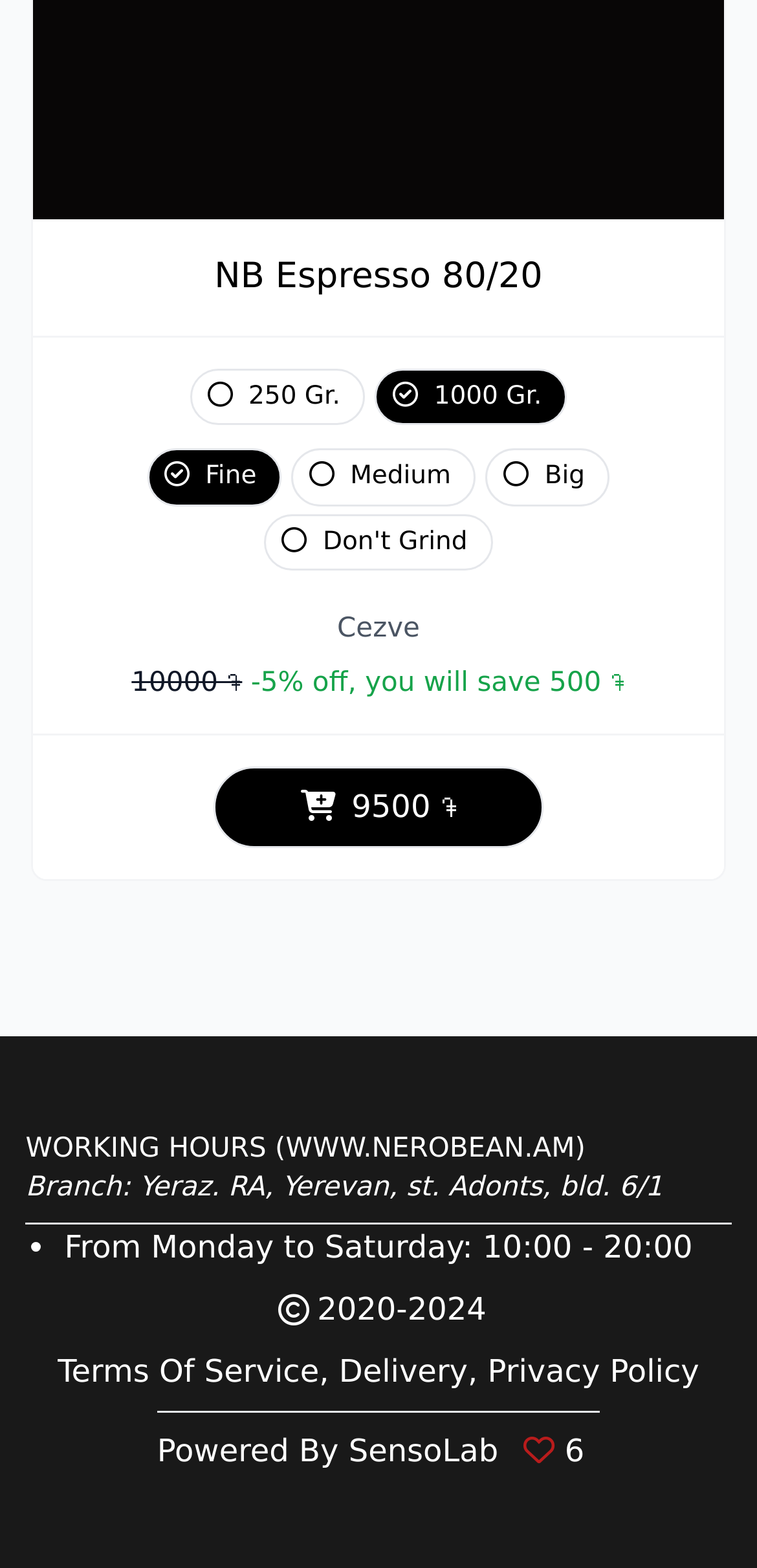What is the type of coffee grind?
Answer the question with as much detail as possible.

The type of coffee grind can be found in the generic elements with the text 'cezve', 'Moka, Pot, Espresso', and 'filter, French Press, Cold Brew', which are located near the top of the webpage.